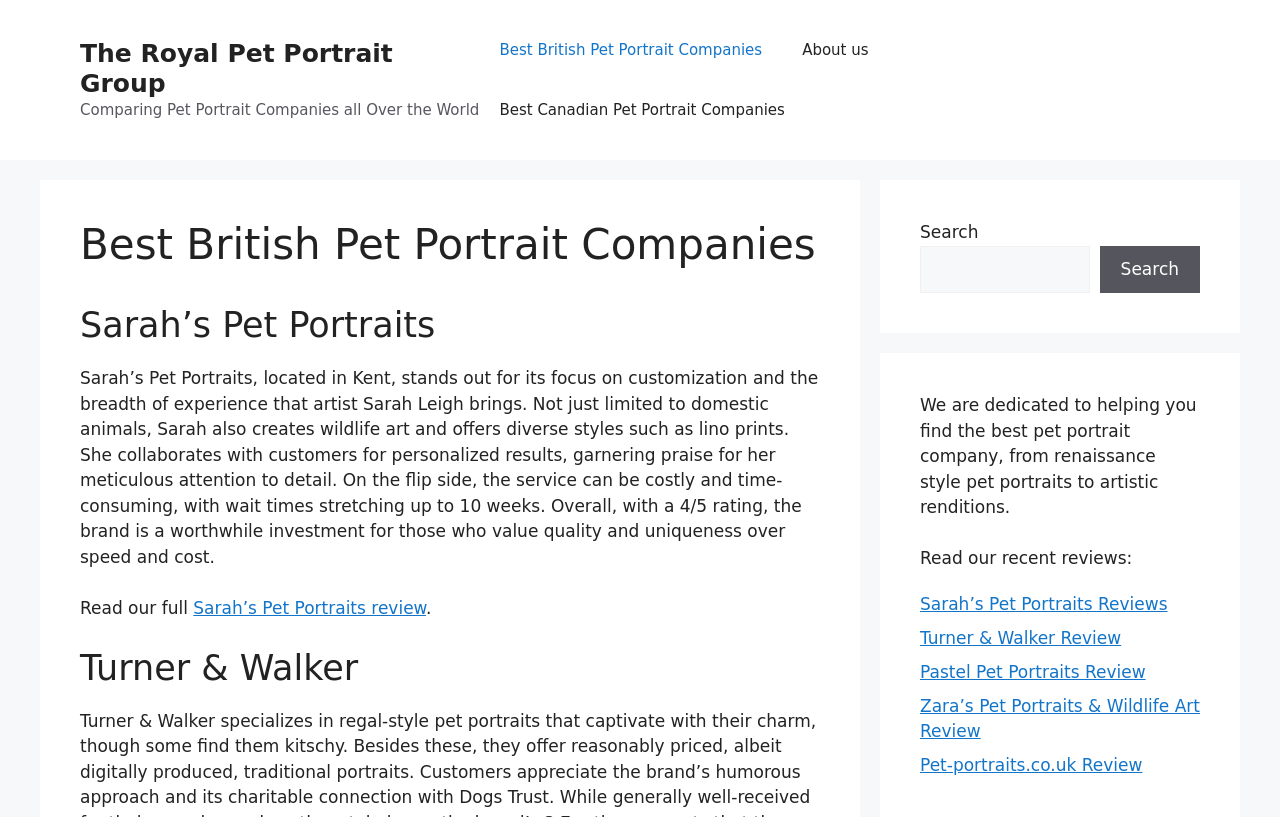Specify the bounding box coordinates of the area to click in order to follow the given instruction: "Check the 'Comments are closed' notification."

None